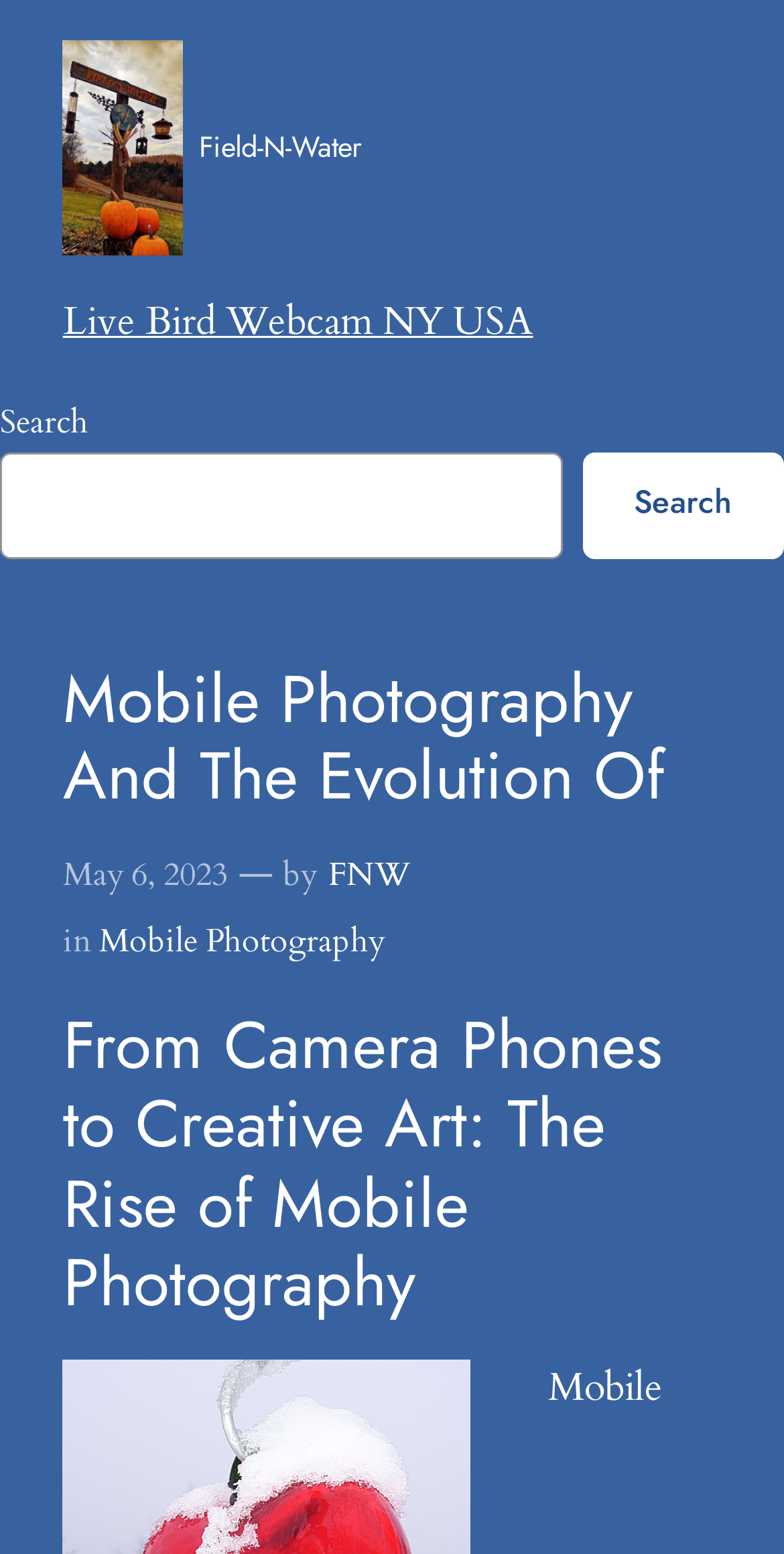Identify the bounding box coordinates for the element you need to click to achieve the following task: "Visit Field-N-Water homepage". The coordinates must be four float values ranging from 0 to 1, formatted as [left, top, right, bottom].

[0.08, 0.026, 0.234, 0.164]